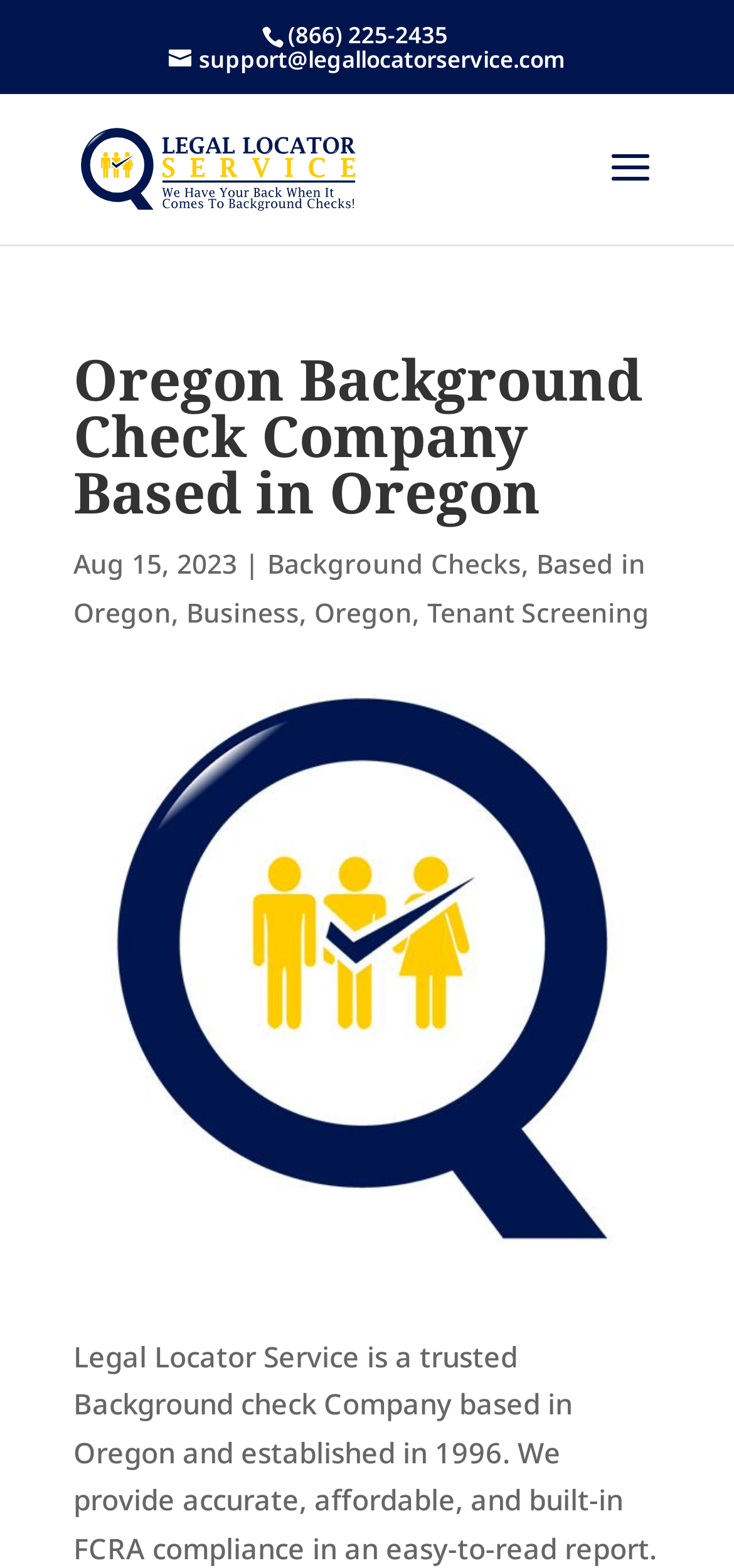What is the title or heading displayed on the webpage?

Oregon Background Check Company Based in Oregon